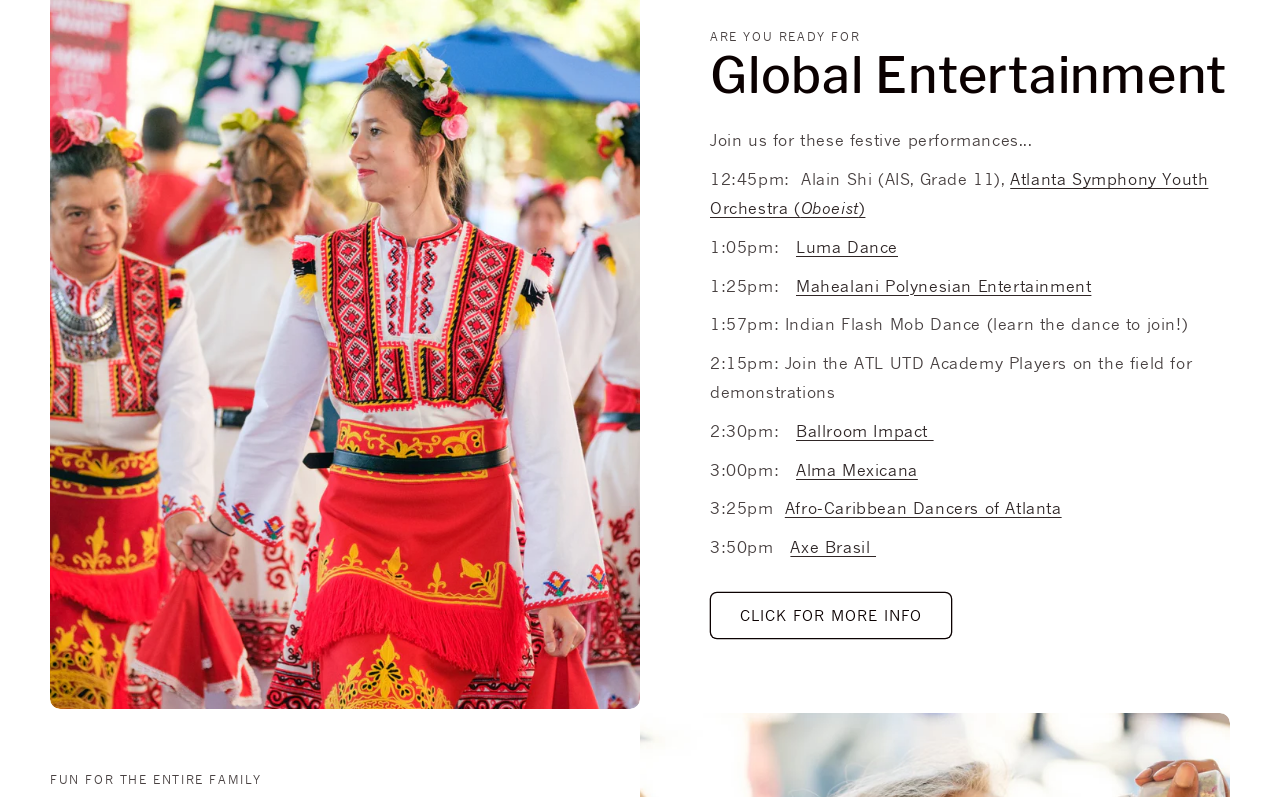What is the theme of the performances?
Using the details from the image, give an elaborate explanation to answer the question.

Based on the heading 'Global Entertainment' and the list of performances, it can be inferred that the theme of the performances is global entertainment, featuring various cultural and artistic acts.